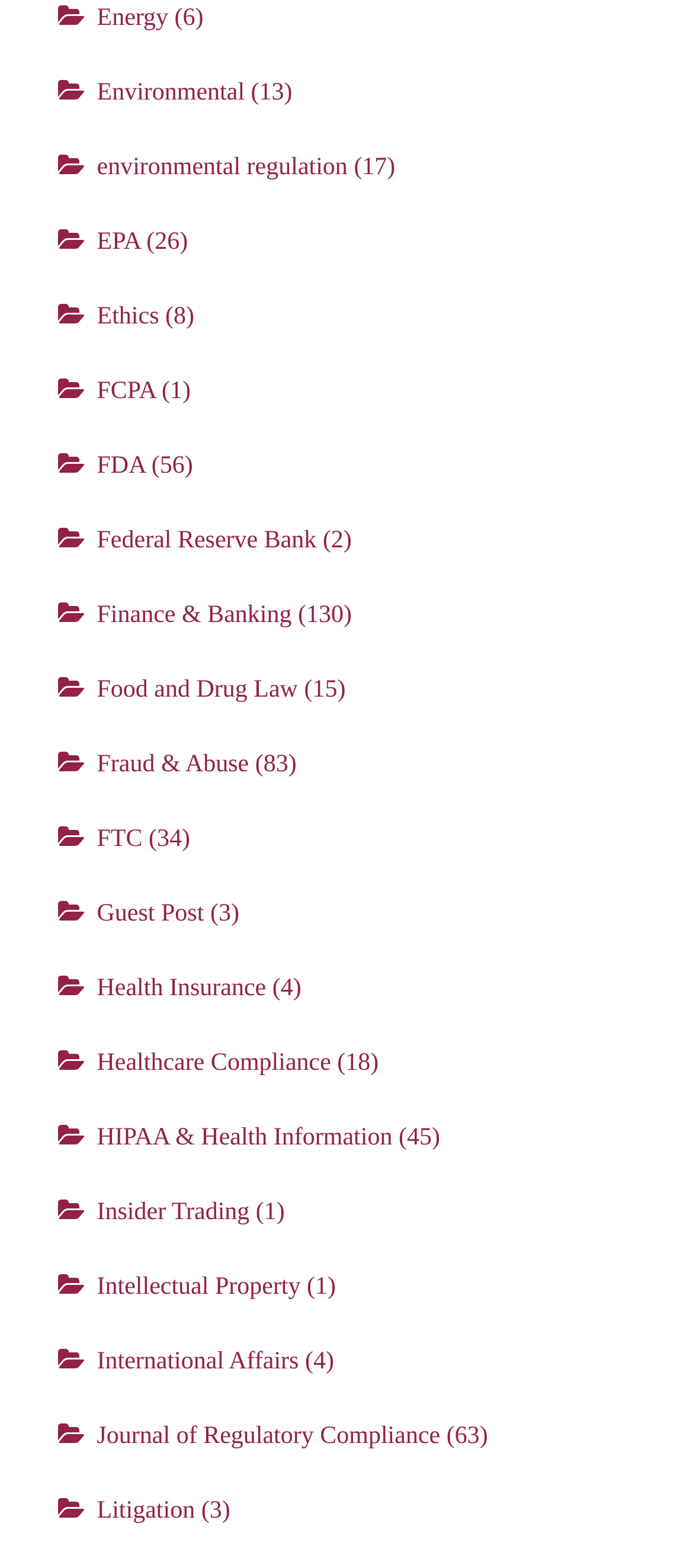What is the last link on the webpage?
From the screenshot, provide a brief answer in one word or phrase.

Litigation